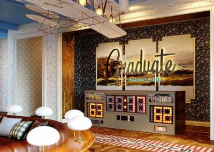Describe thoroughly the contents of the image.

The image showcases a beautifully designed interior of the Graduate Hotel, featuring a cozy seating area with stylish lighting and a decorative overhead element resembling propeller planes. The focal point is an impressive mural with the word "Graduate" prominently displayed, set against a backdrop of scenic imagery. Below the mural, unique retro-style clocks or scoreboards add a playful touch to the decor. Soft, round table lamps illuminate the space, enhancing the warm and inviting atmosphere. This stylish setup reflects the hotel's blend of classic style and modern flair, embodying the spirit of the Chapel Hill area.